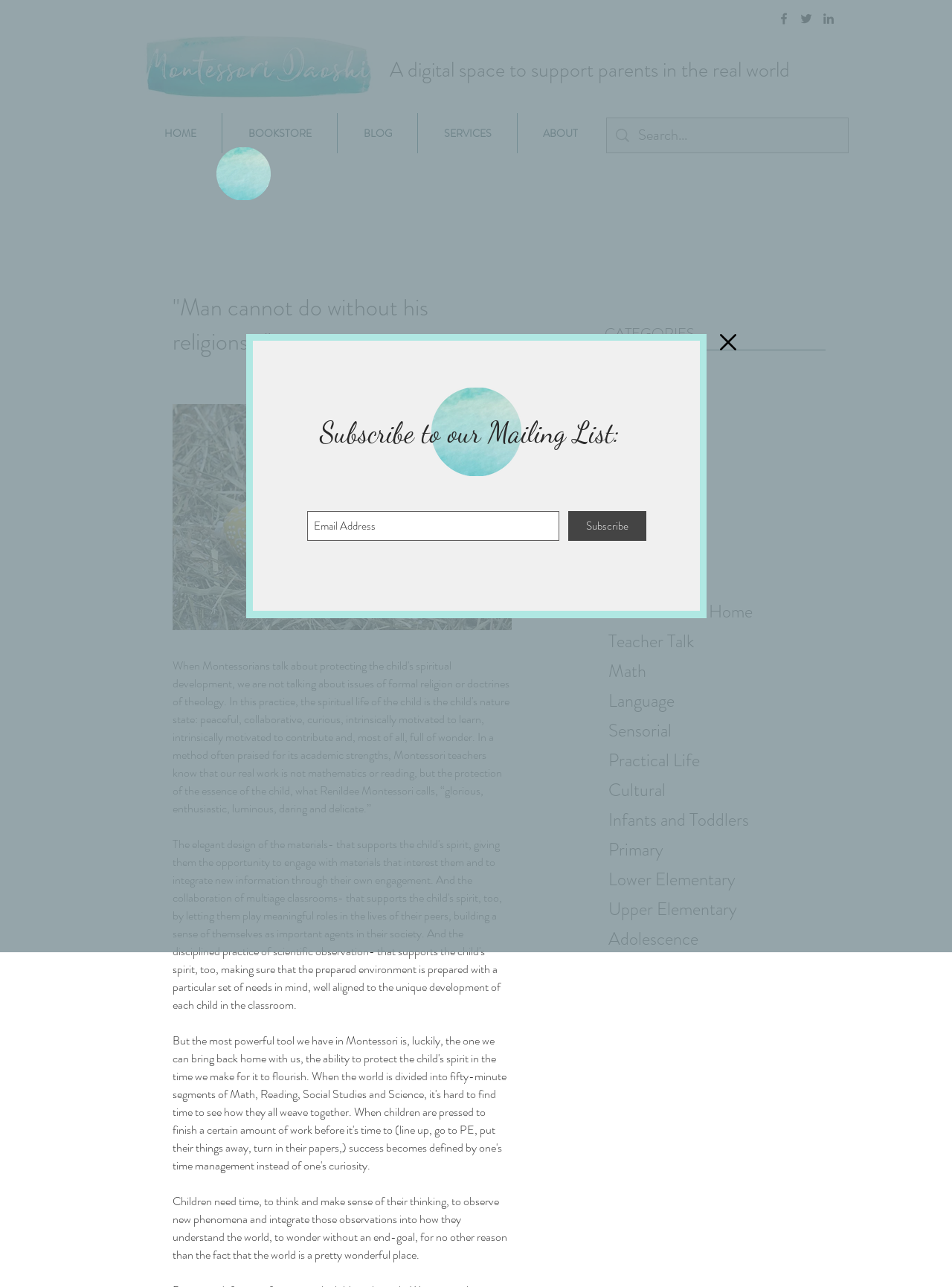Give a one-word or short phrase answer to the question: 
What is the category of the link 'For Parents'?

CATEGORY